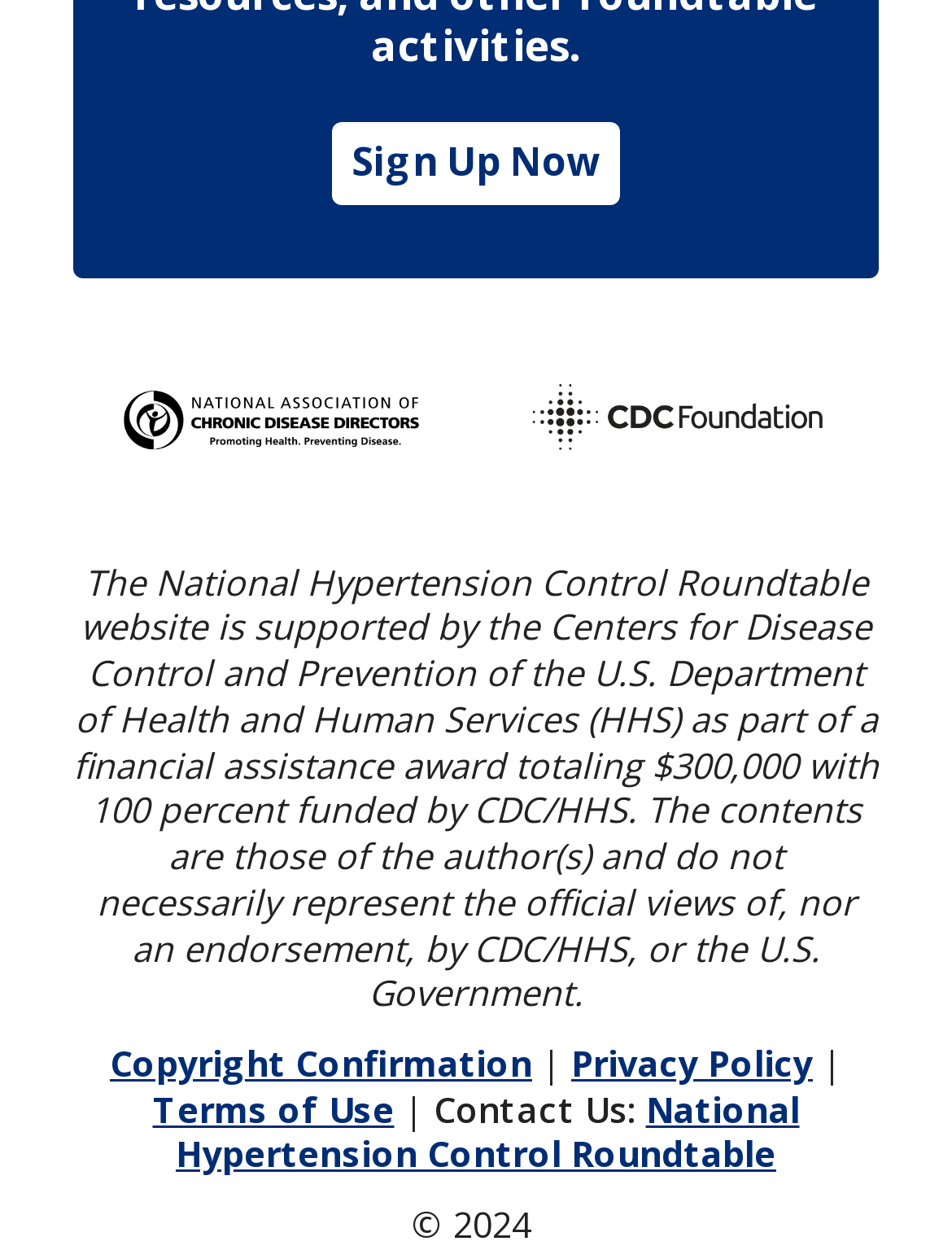What is the year of copyright mentioned on the webpage?
Kindly offer a detailed explanation using the data available in the image.

The StaticText element at [0.432, 0.961, 0.568, 0.998] mentions ' 2024', which suggests that the year of copyright mentioned on the webpage is 2024.